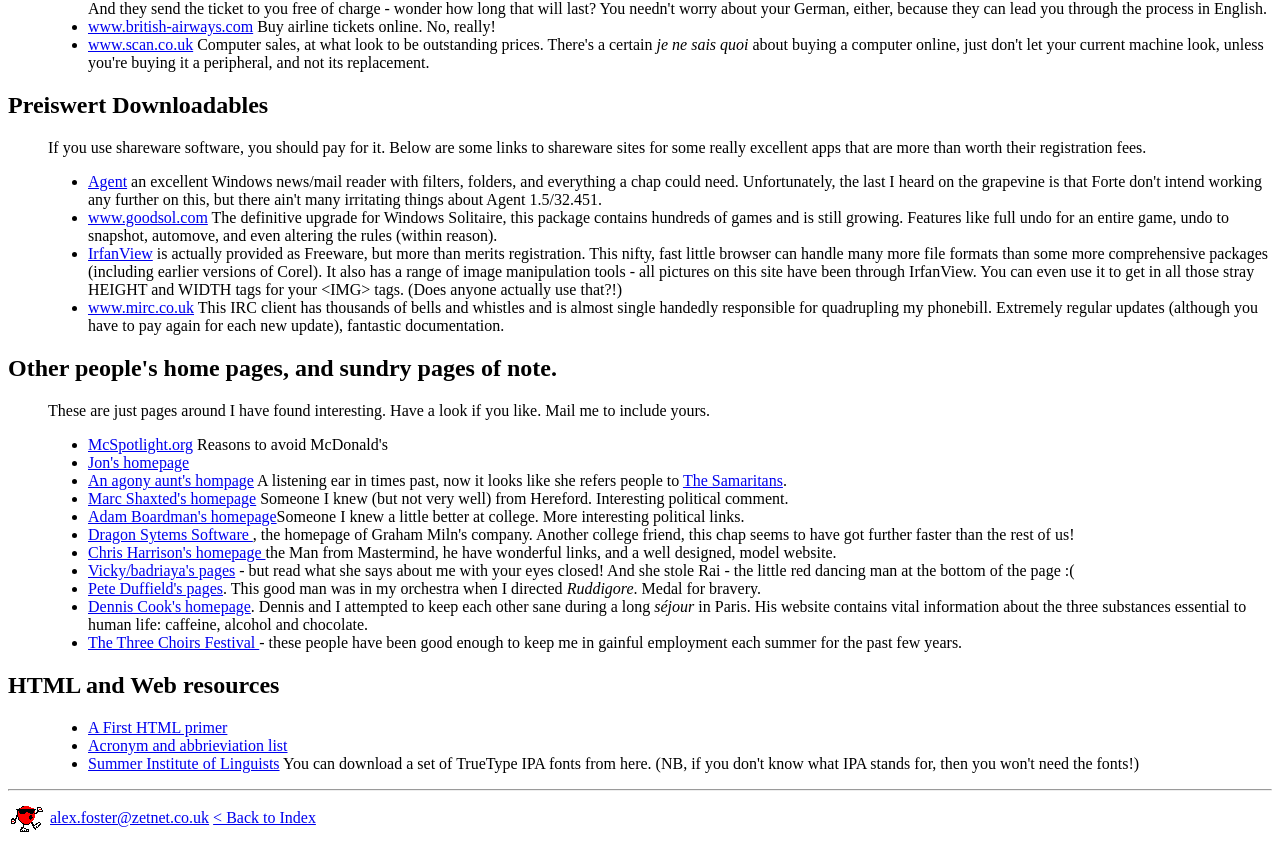Determine the bounding box coordinates for the clickable element required to fulfill the instruction: "Check out Jon's homepage". Provide the coordinates as four float numbers between 0 and 1, i.e., [left, top, right, bottom].

[0.069, 0.537, 0.148, 0.557]